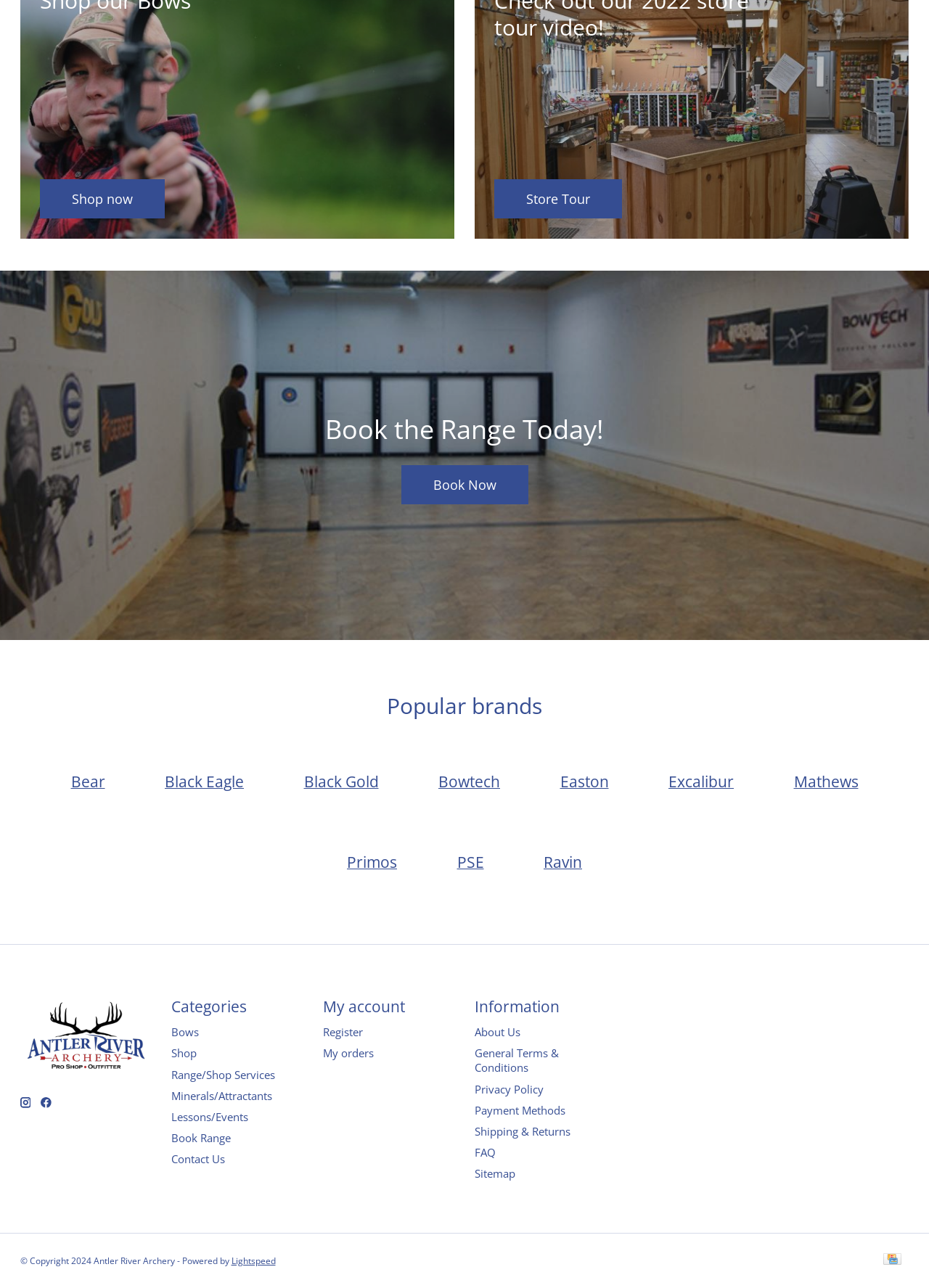Using the provided description: "Book Range", find the bounding box coordinates of the corresponding UI element. The output should be four float numbers between 0 and 1, in the format [left, top, right, bottom].

[0.185, 0.878, 0.249, 0.889]